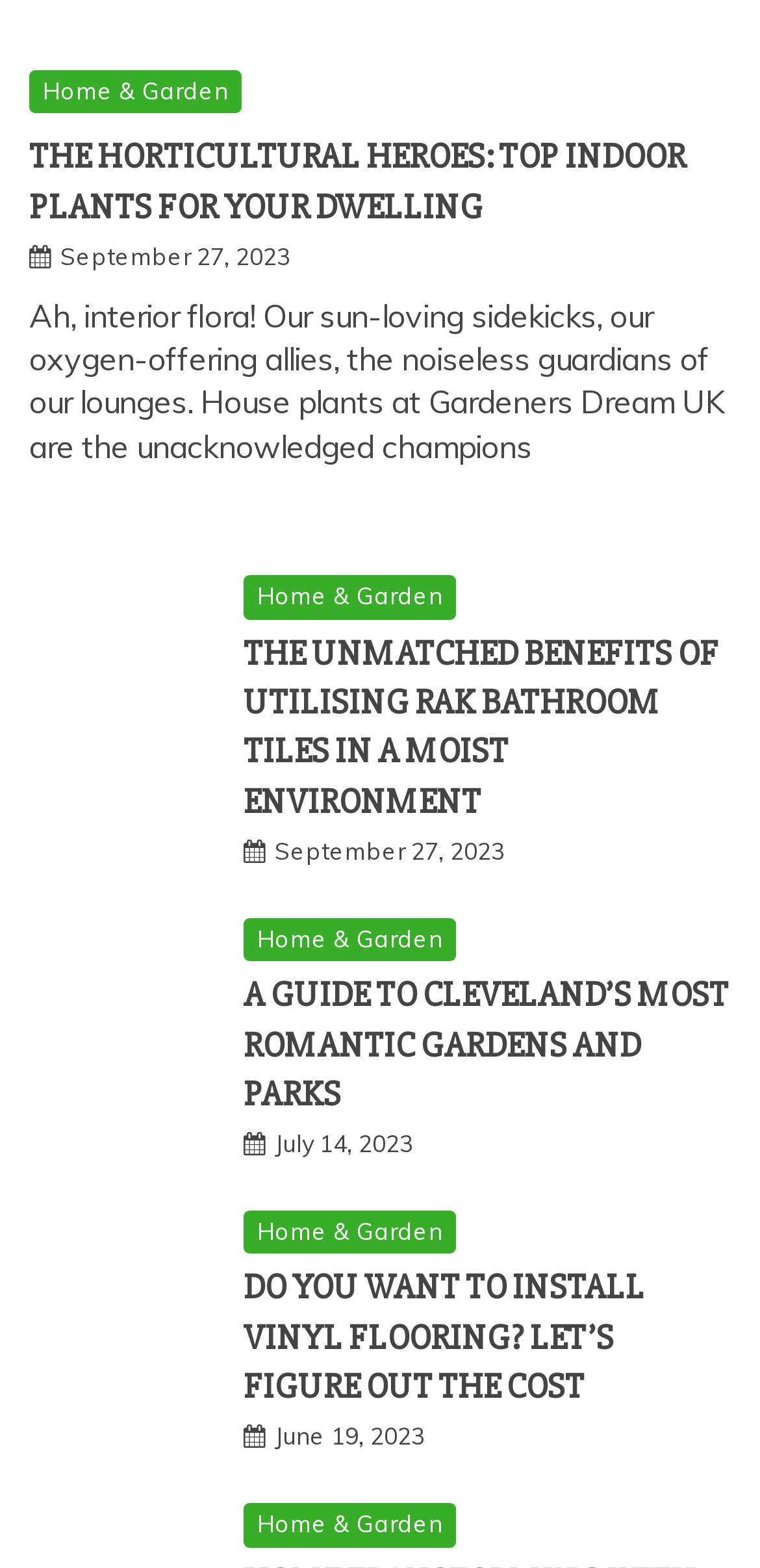Answer the question with a brief word or phrase:
What is the topic of the fourth article?

Vinyl Flooring